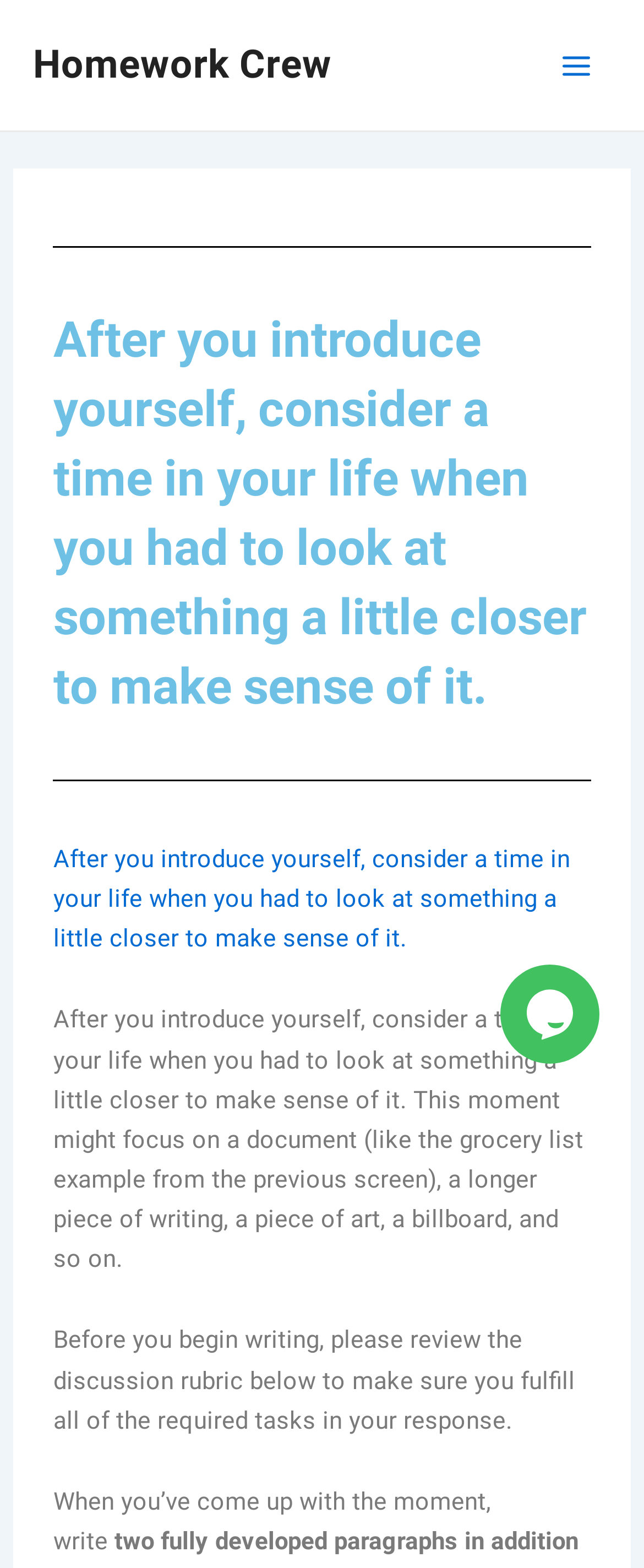What is the purpose of the main menu button?
From the details in the image, answer the question comprehensively.

The main menu button is located at the top-right corner of the webpage, and it has an 'expanded: False' property, indicating that it can be clicked to expand or collapse the menu.